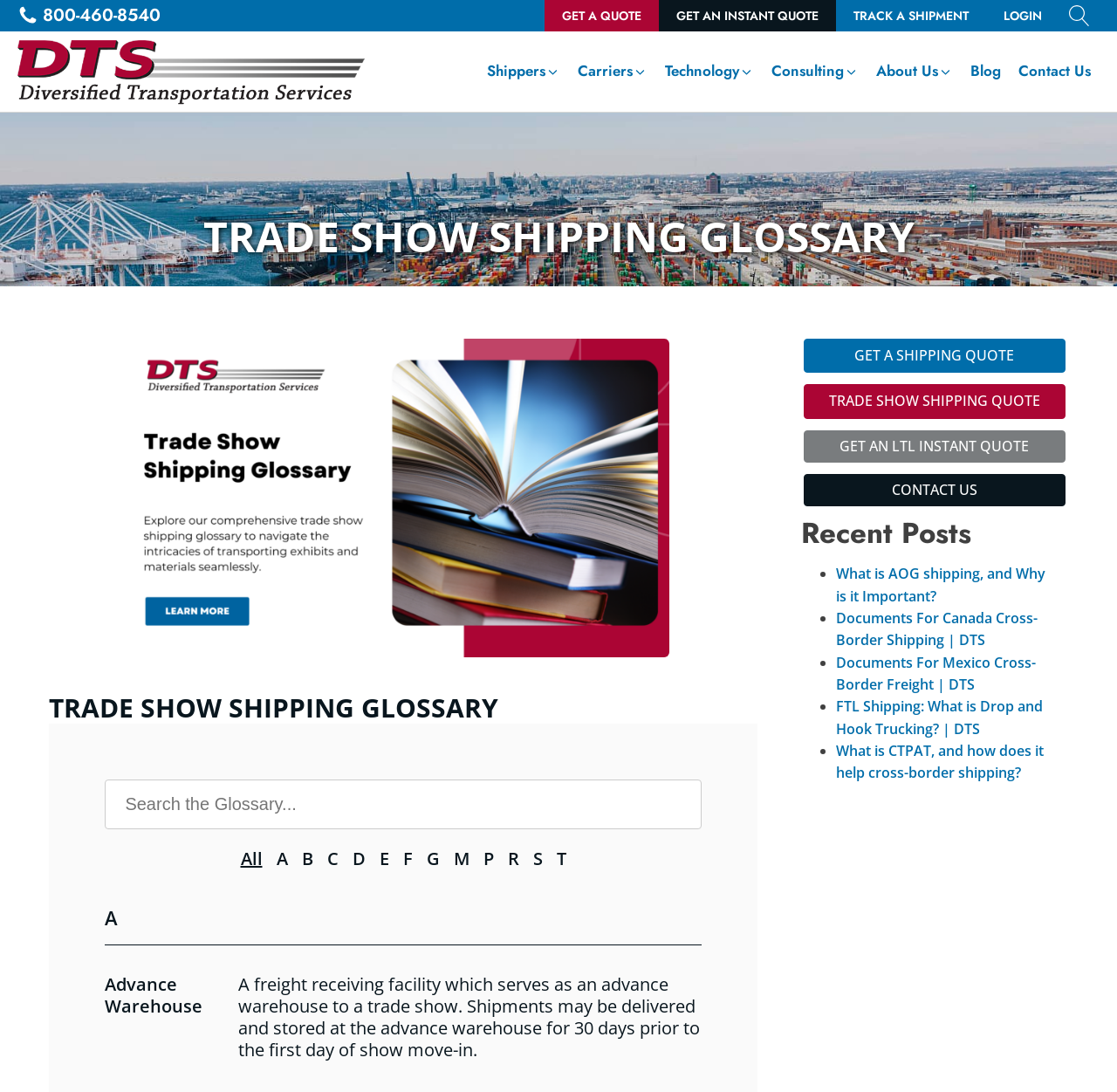Indicate the bounding box coordinates of the element that needs to be clicked to satisfy the following instruction: "View About HRS". The coordinates should be four float numbers between 0 and 1, i.e., [left, top, right, bottom].

None